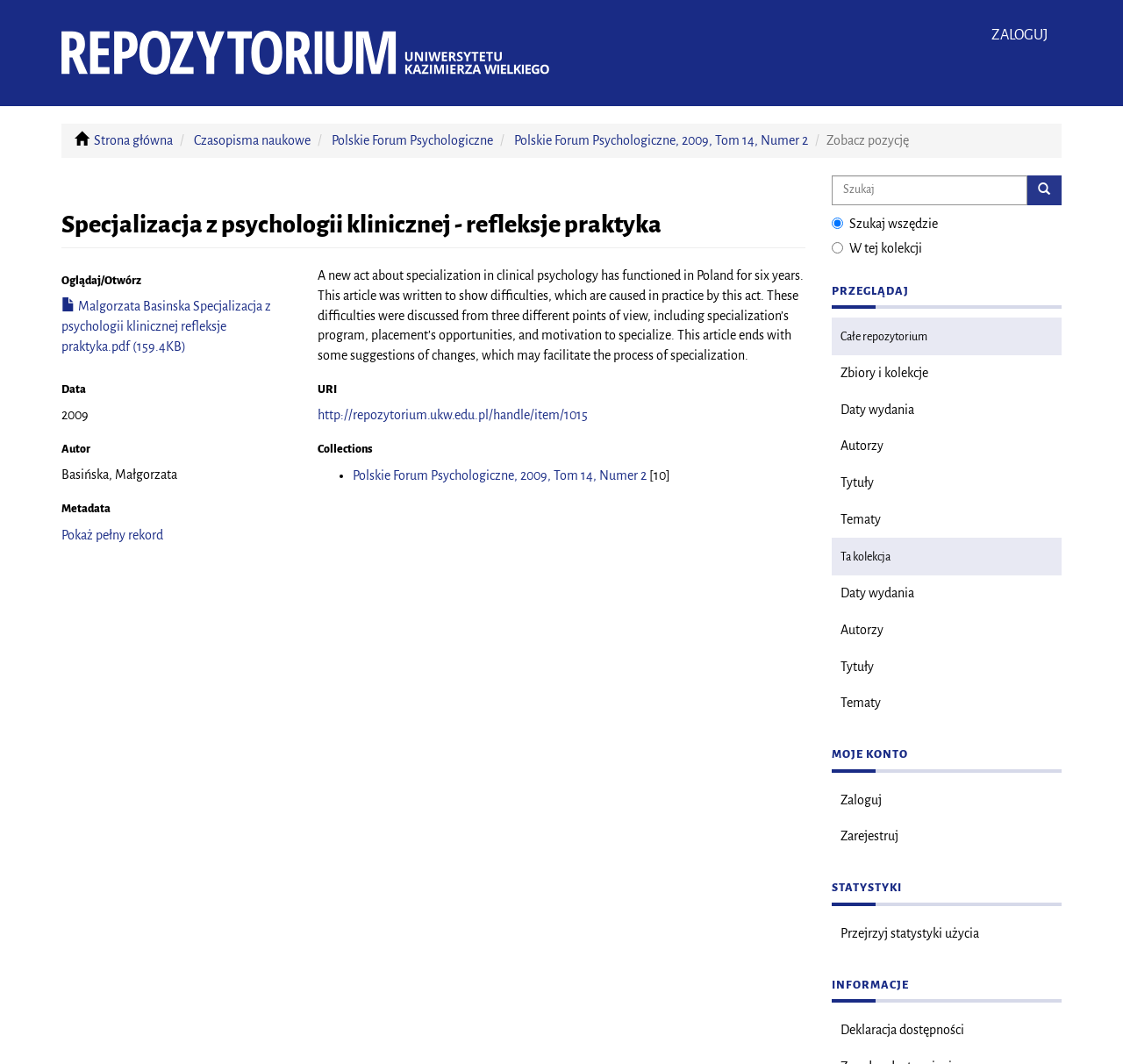Analyze the image and deliver a detailed answer to the question: What is the name of the collection?

I found the name of the collection by looking at the link element with the text 'Polskie Forum Psychologiczne, 2009, Tom 14, Numer 2' which is located under the 'Collections' heading.